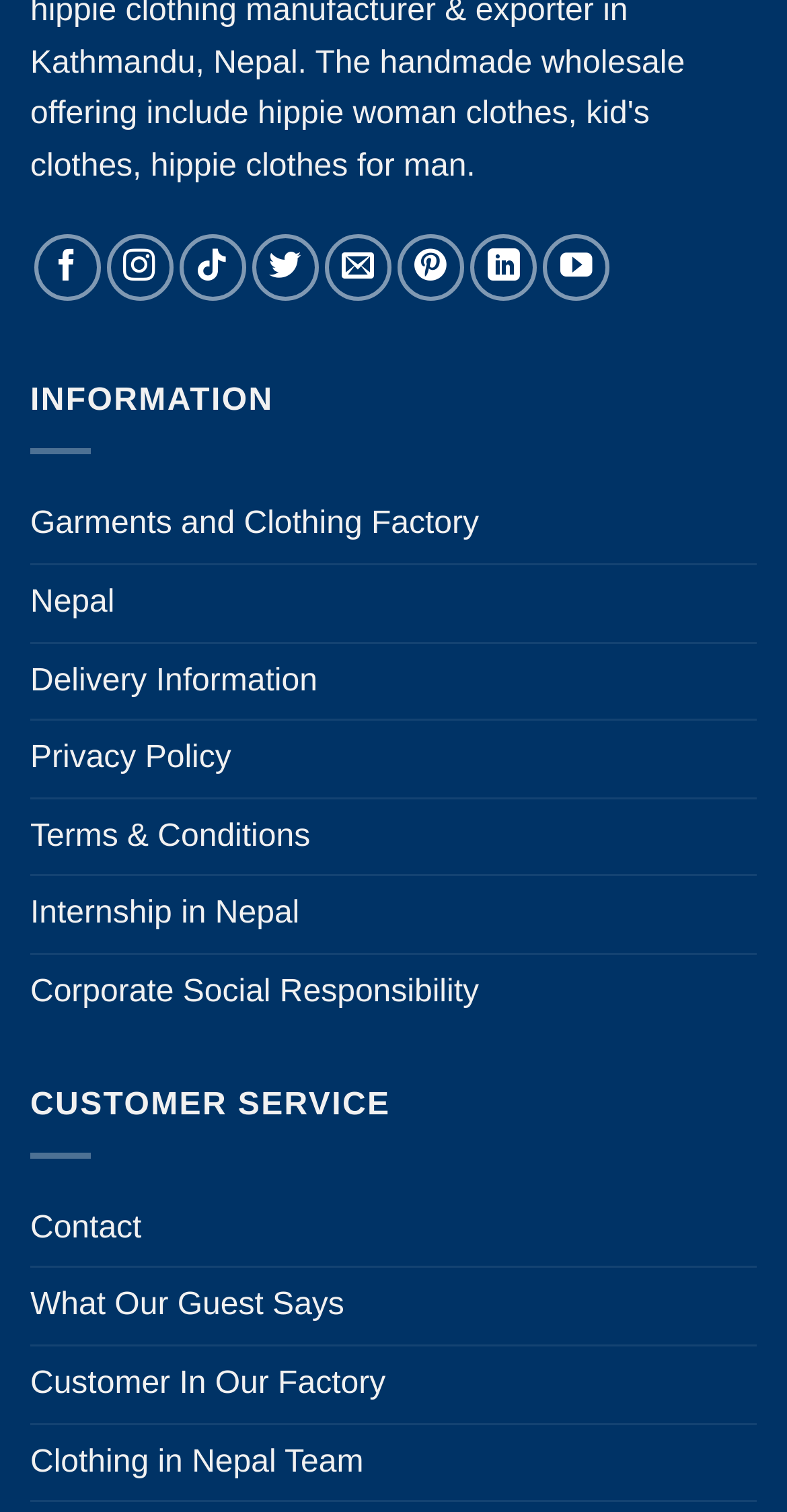Please determine the bounding box coordinates for the UI element described here. Use the format (top-left x, top-left y, bottom-right x, bottom-right y) with values bounded between 0 and 1: Nepal

[0.038, 0.374, 0.146, 0.424]